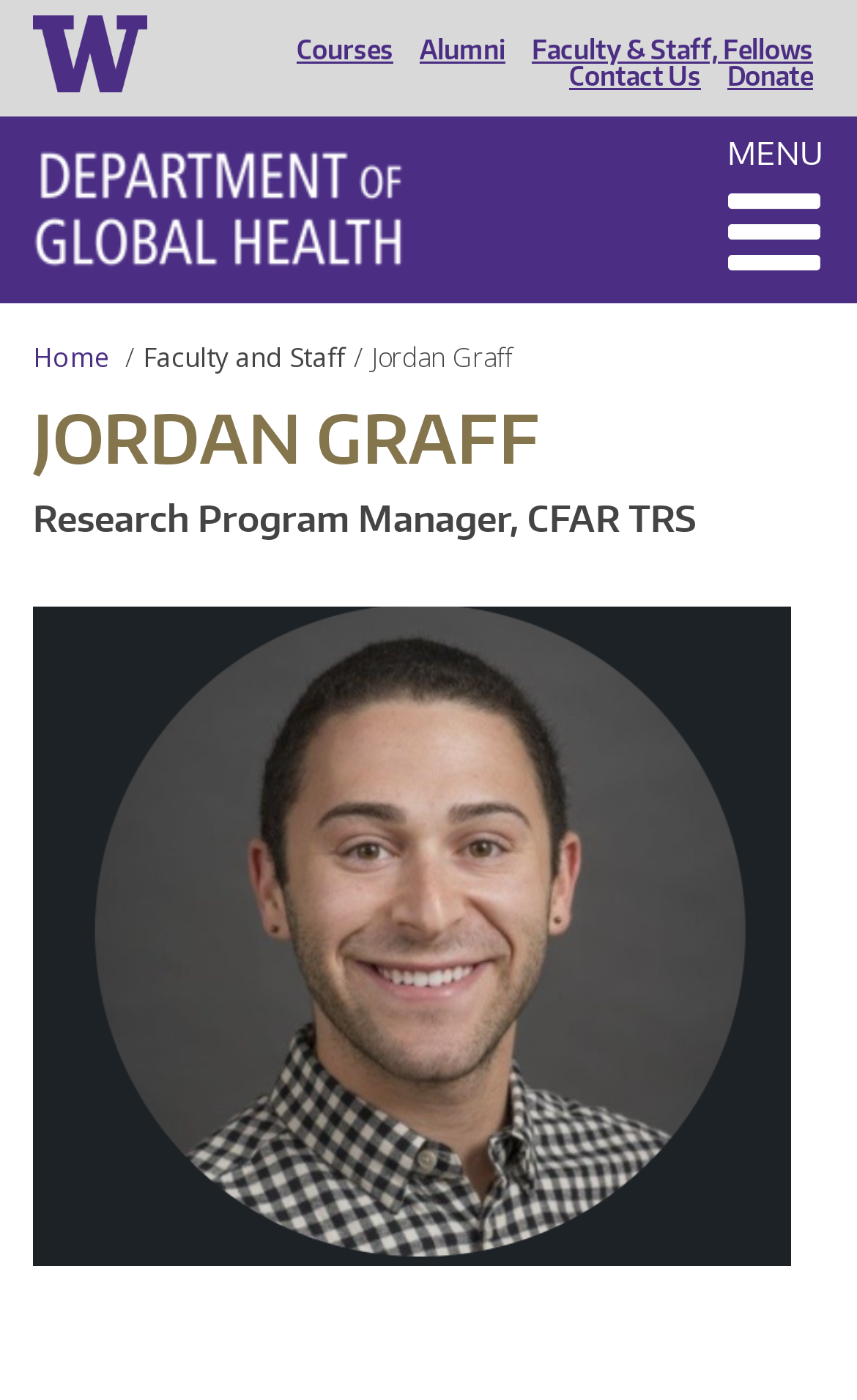Offer a detailed account of what is visible on the webpage.

The webpage is about Jordan Graff, a Research Program Manager at the University of Washington's Department of Global Health. At the top-left corner, there is a link to the University of Washington's Department of Global Health, accompanied by a small image. 

Below this, there is a horizontal menu with five links: Courses, Alumni, Faculty & Staff, Fellows, Contact Us, and Donate. 

On the left side, there are three vertical links: Department of Global Health, MENU, and Home. Below these links, there is a section with a heading "JORDAN GRAFF" and a subheading "Research Program Manager, CFAR TRS". This section also contains a large image of Jordan Graff, taking up most of the space. 

To the right of the image, there is a link to Faculty and Staff, and below it, the text "Jordan Graff" is displayed.